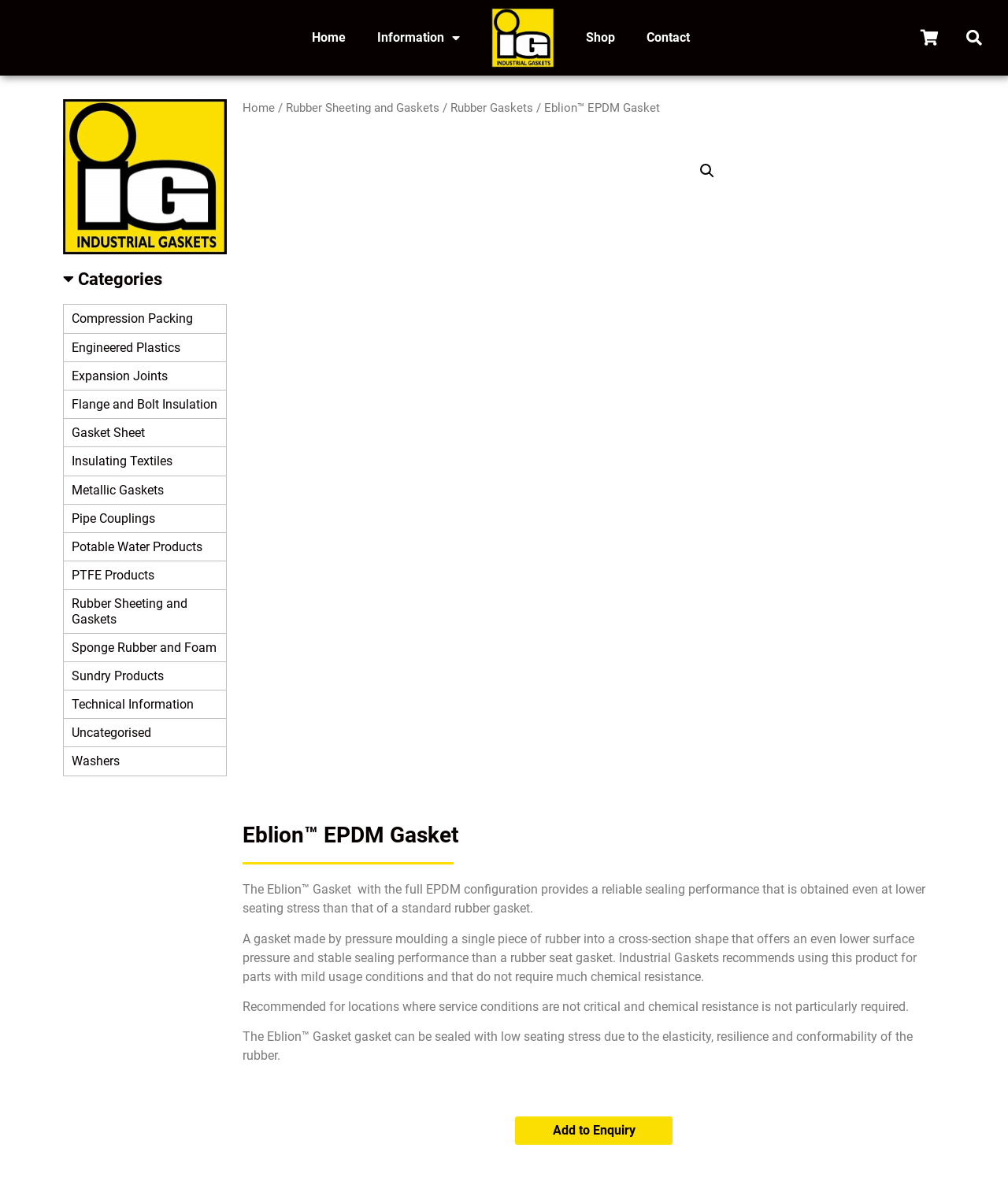Provide a brief response in the form of a single word or phrase:
What is the logo of Industrial Gaskets?

industrial gaskets logo